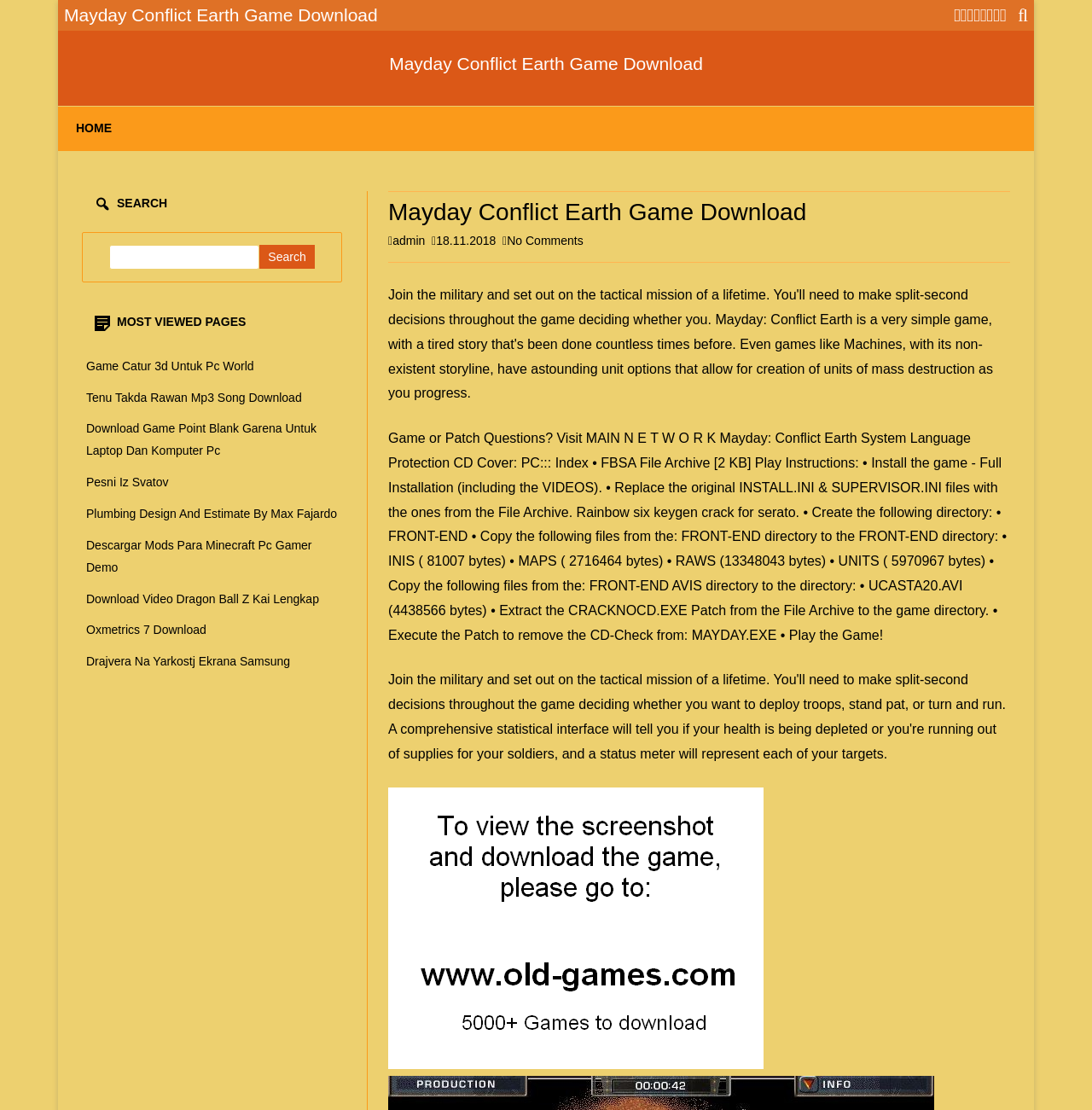Please identify the primary heading of the webpage and give its text content.

Mayday Conflict Earth Game Download